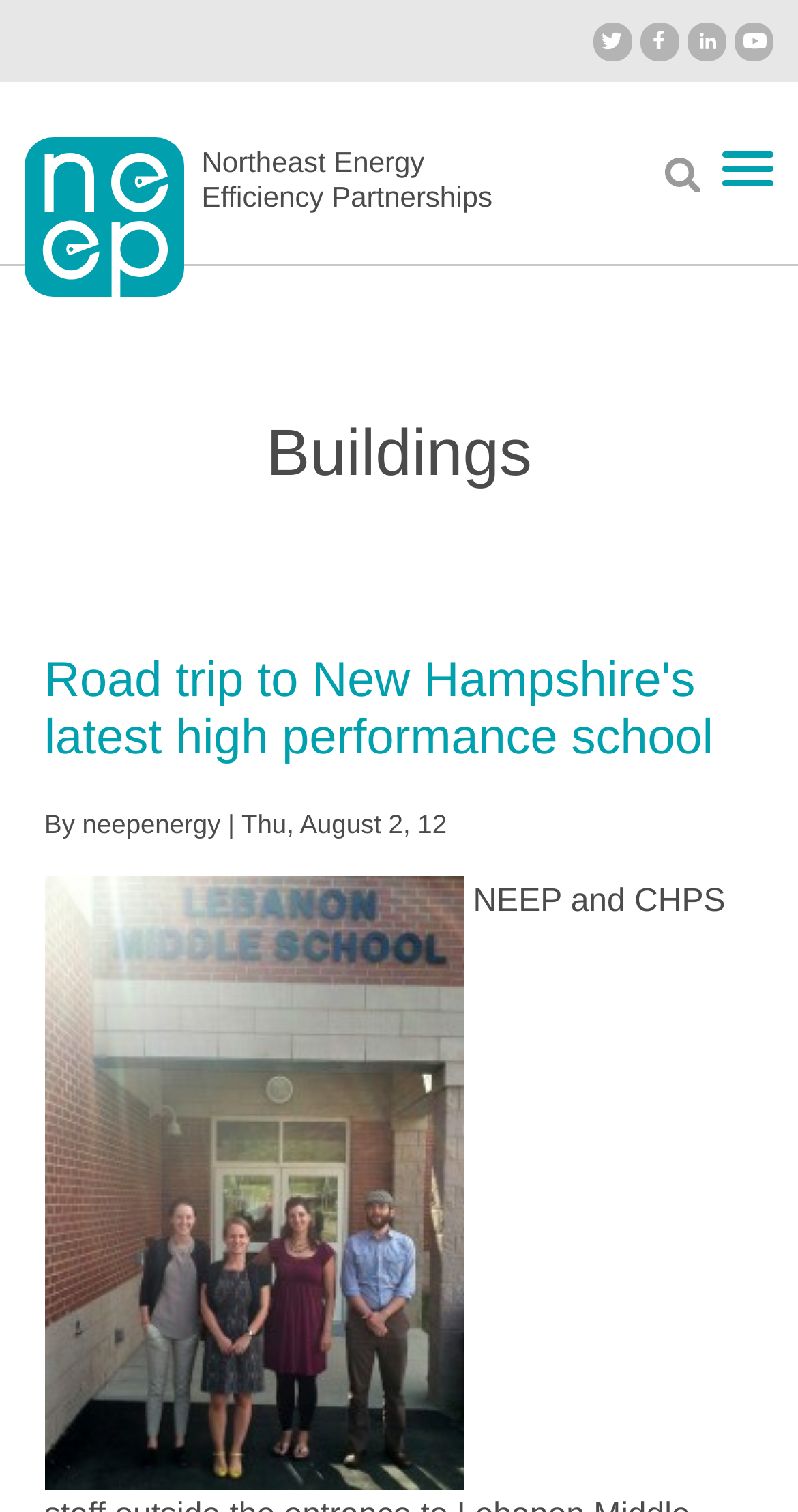Find the bounding box coordinates of the area to click in order to follow the instruction: "Click on the 'Donate' link".

[0.057, 0.058, 0.181, 0.081]